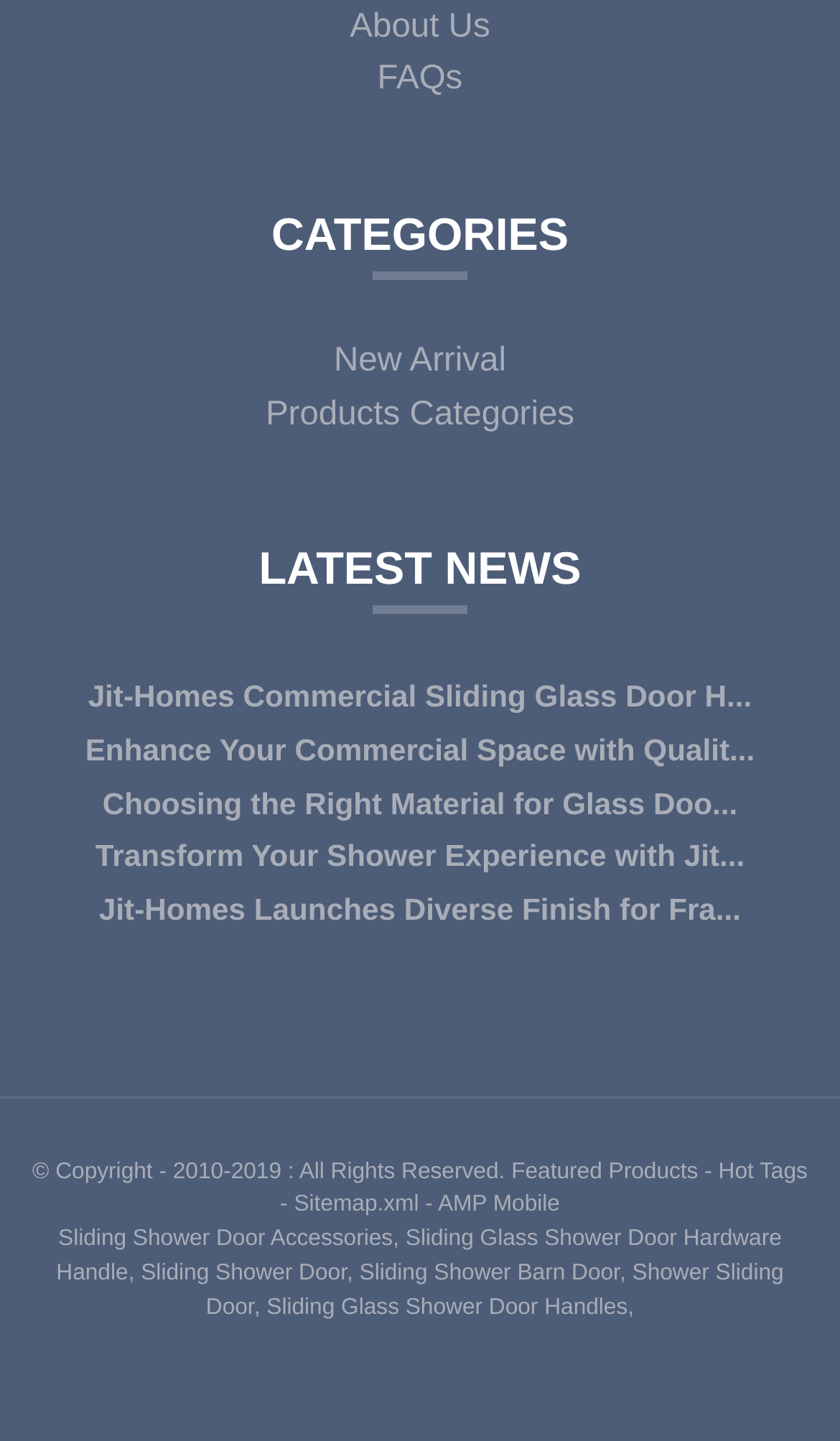Locate the bounding box coordinates of the clickable region to complete the following instruction: "Browse Topics Map."

None